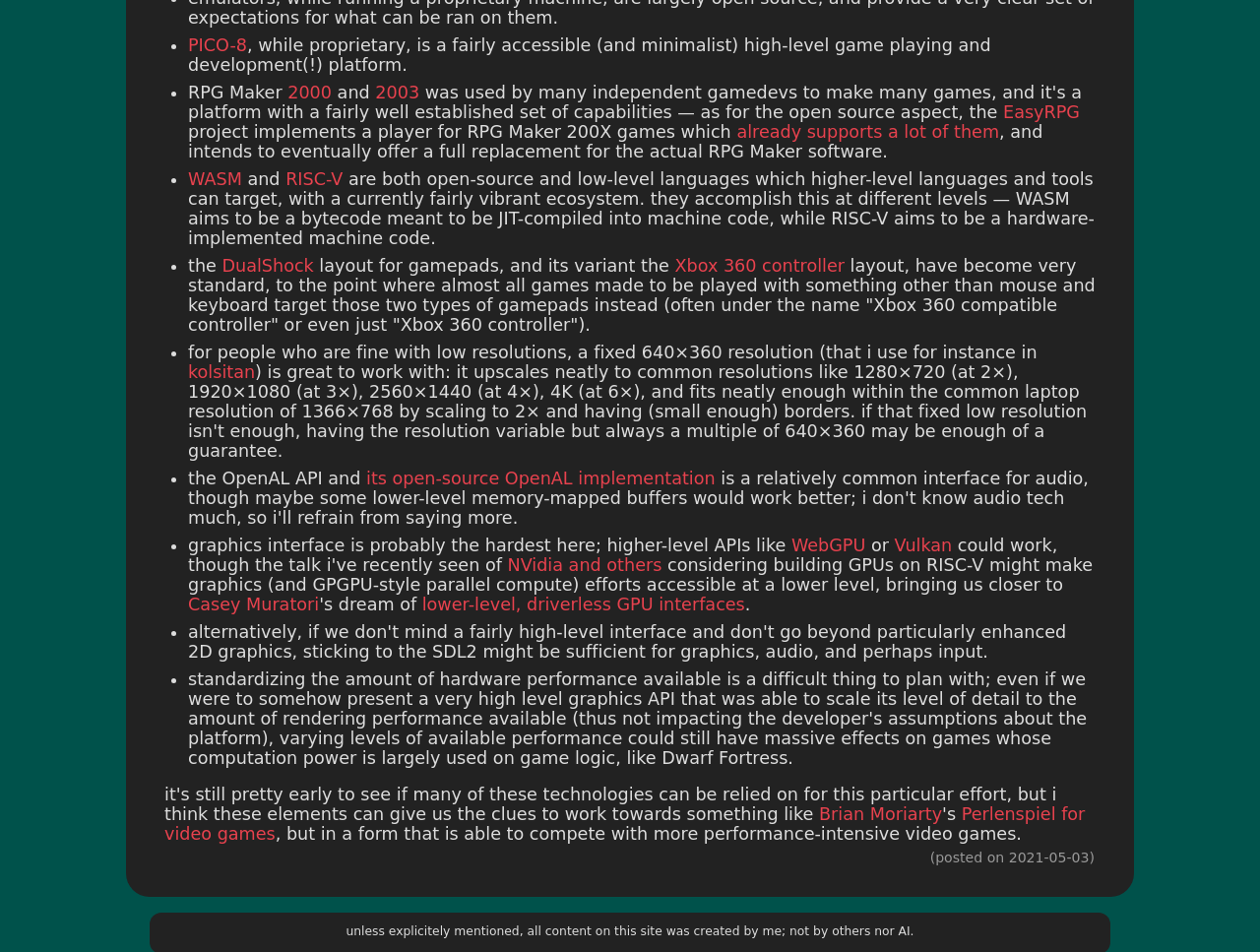Provide the bounding box coordinates in the format (top-left x, top-left y, bottom-right x, bottom-right y). All values are floating point numbers between 0 and 1. Determine the bounding box coordinate of the UI element described as: its open-source OpenAL implementation

[0.291, 0.492, 0.568, 0.513]